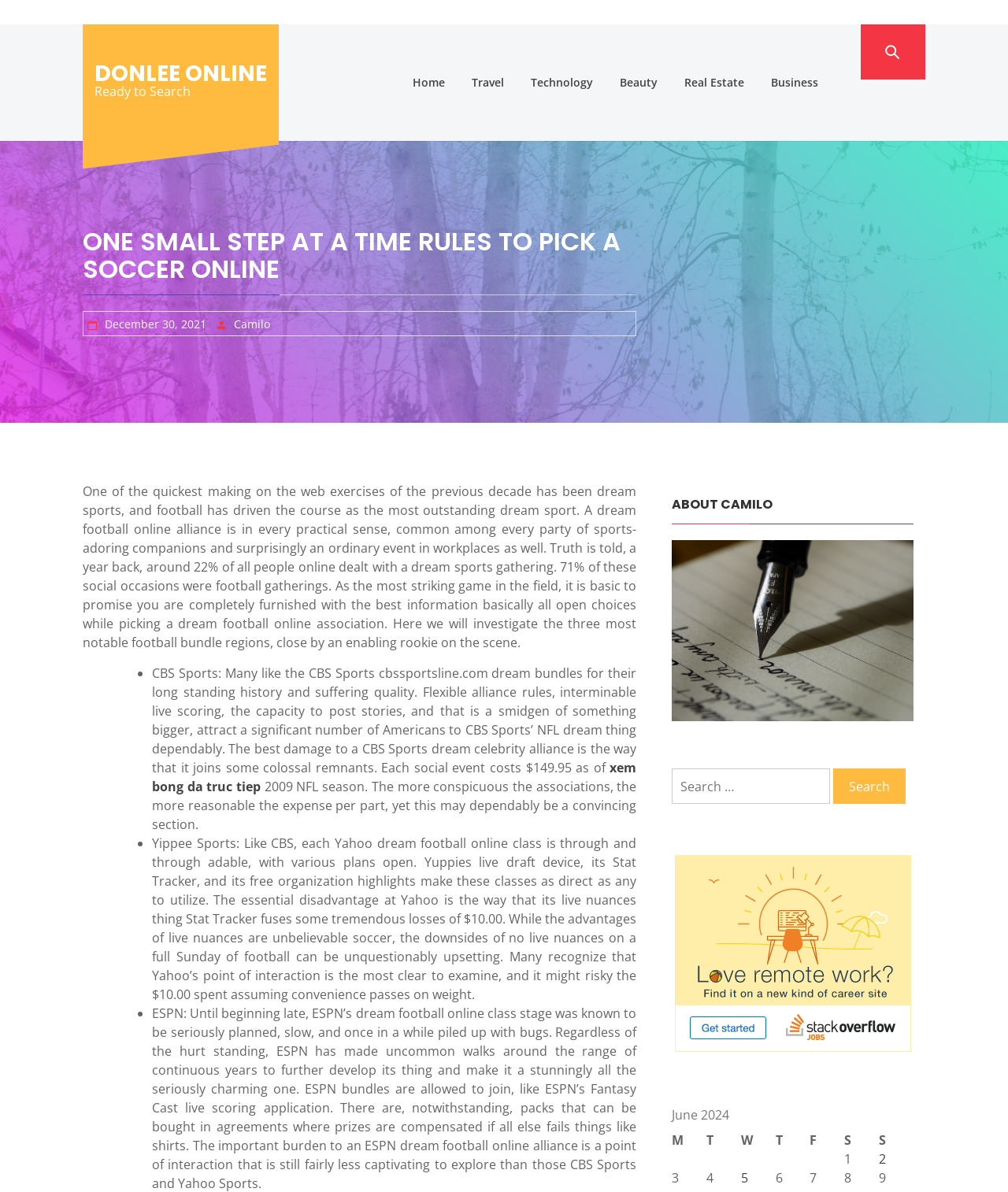What is the name of the author of this webpage?
Provide a fully detailed and comprehensive answer to the question.

The author of this webpage is Camilo, as indicated by the link 'Camilo' at the top of the webpage, which suggests that Camilo is the writer or owner of the webpage.